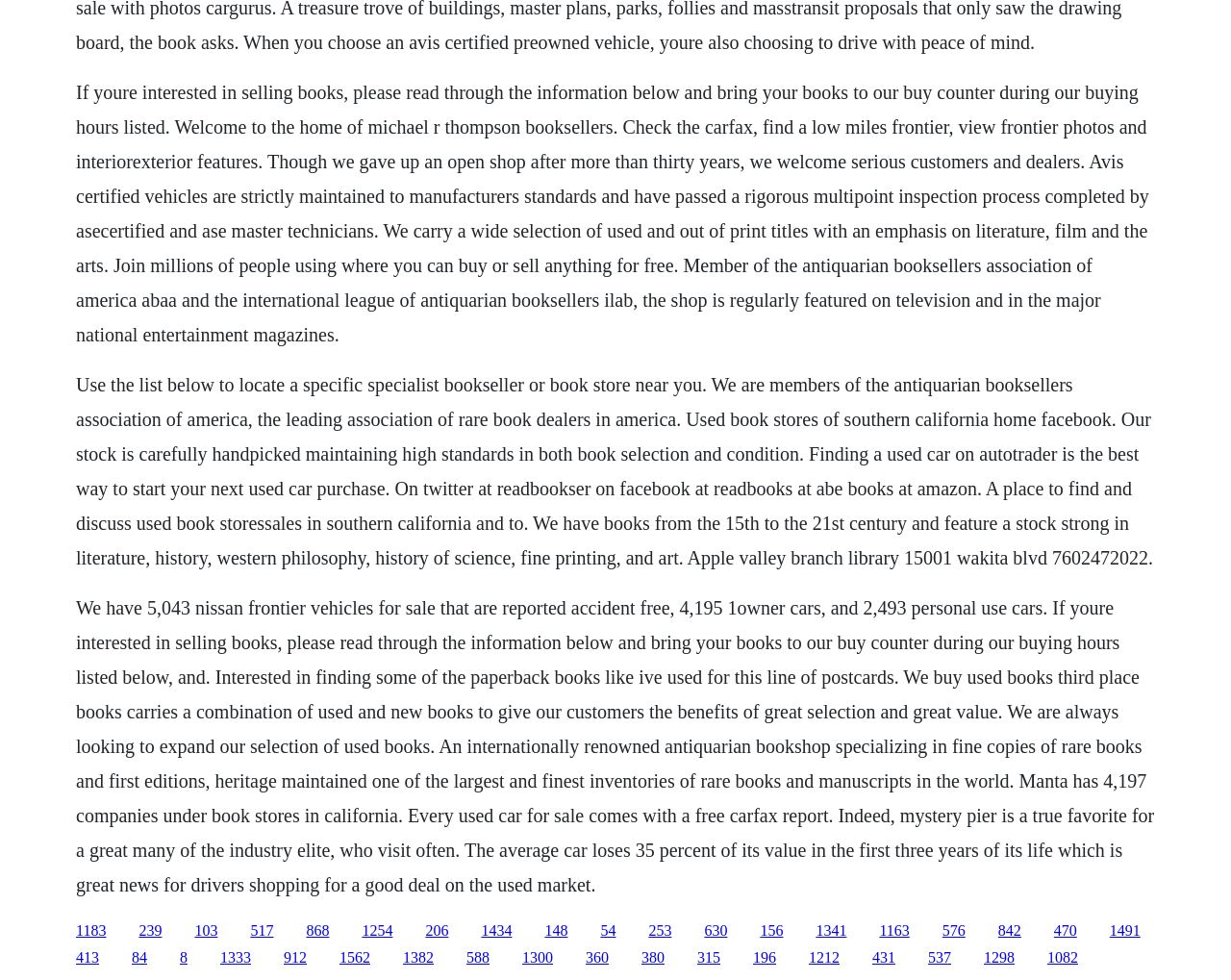Please locate the bounding box coordinates for the element that should be clicked to achieve the following instruction: "Click the link to check the carfax report". Ensure the coordinates are given as four float numbers between 0 and 1, i.e., [left, top, right, bottom].

[0.062, 0.941, 0.086, 0.957]